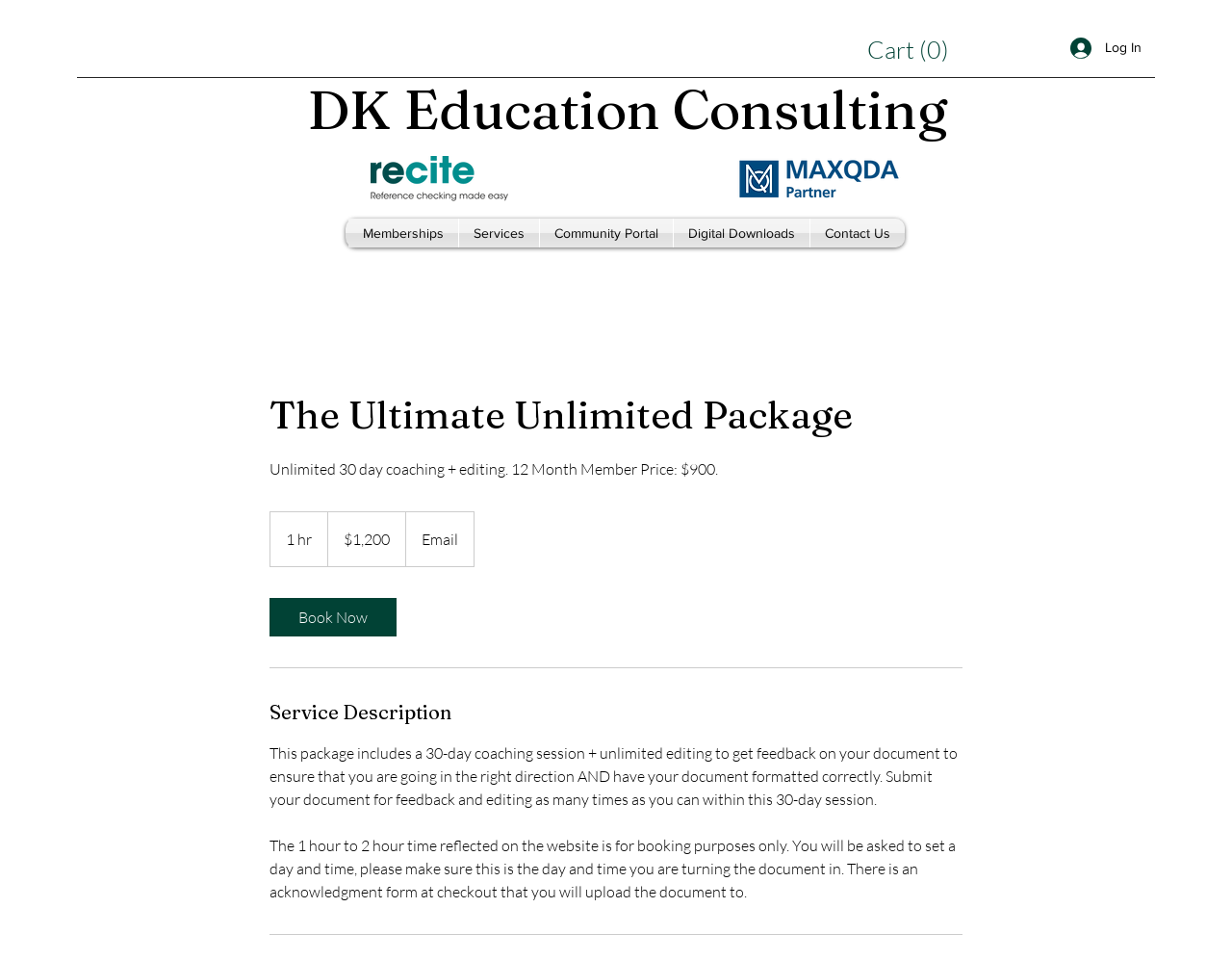Determine the bounding box coordinates of the section I need to click to execute the following instruction: "Book Now for the Ultimate Unlimited Package". Provide the coordinates as four float numbers between 0 and 1, i.e., [left, top, right, bottom].

[0.219, 0.623, 0.322, 0.663]